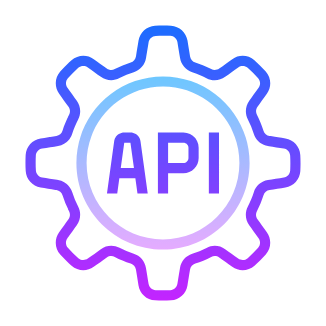Describe every important feature and element in the image comprehensively.

The image features a stylized graphic depicting a gear, which symbolizes integration and functionality, prominently overlaid with the acronym "API" in a bold and modern font. The design uses a gradient color scheme featuring shades of blue, purple, and pink, enhancing the visual appeal while conveying a sense of innovation and technology. This visual representation aligns with the theme of the surrounding content, which discusses the REST API offered by Gimbla. The title of the section emphasizes the ease of integrating with this API to facilitate seamless data exchange between various software systems, making it a critical element for automating common tasks within the Gimbla accounting system.